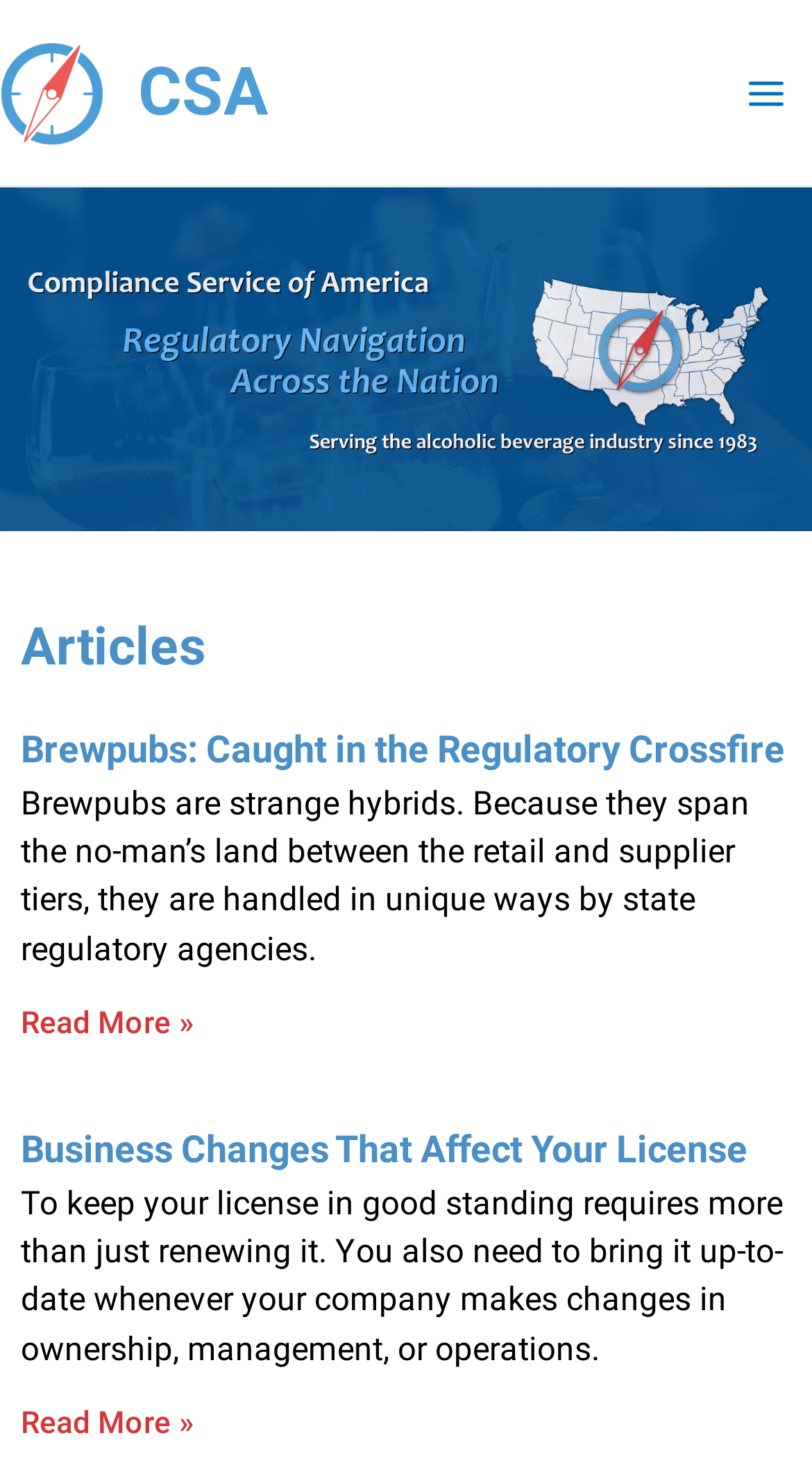Specify the bounding box coordinates (top-left x, top-left y, bottom-right x, bottom-right y) of the UI element in the screenshot that matches this description: Proudly powered by WordPress

None